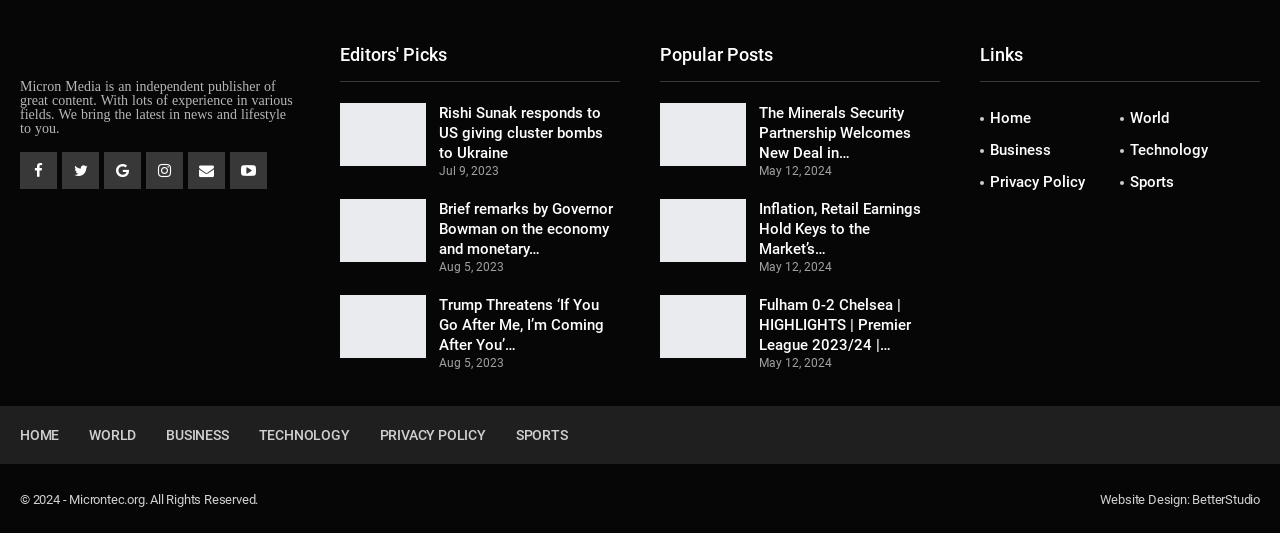Provide your answer in a single word or phrase: 
What is the last link on the bottom navigation bar?

SPORTS